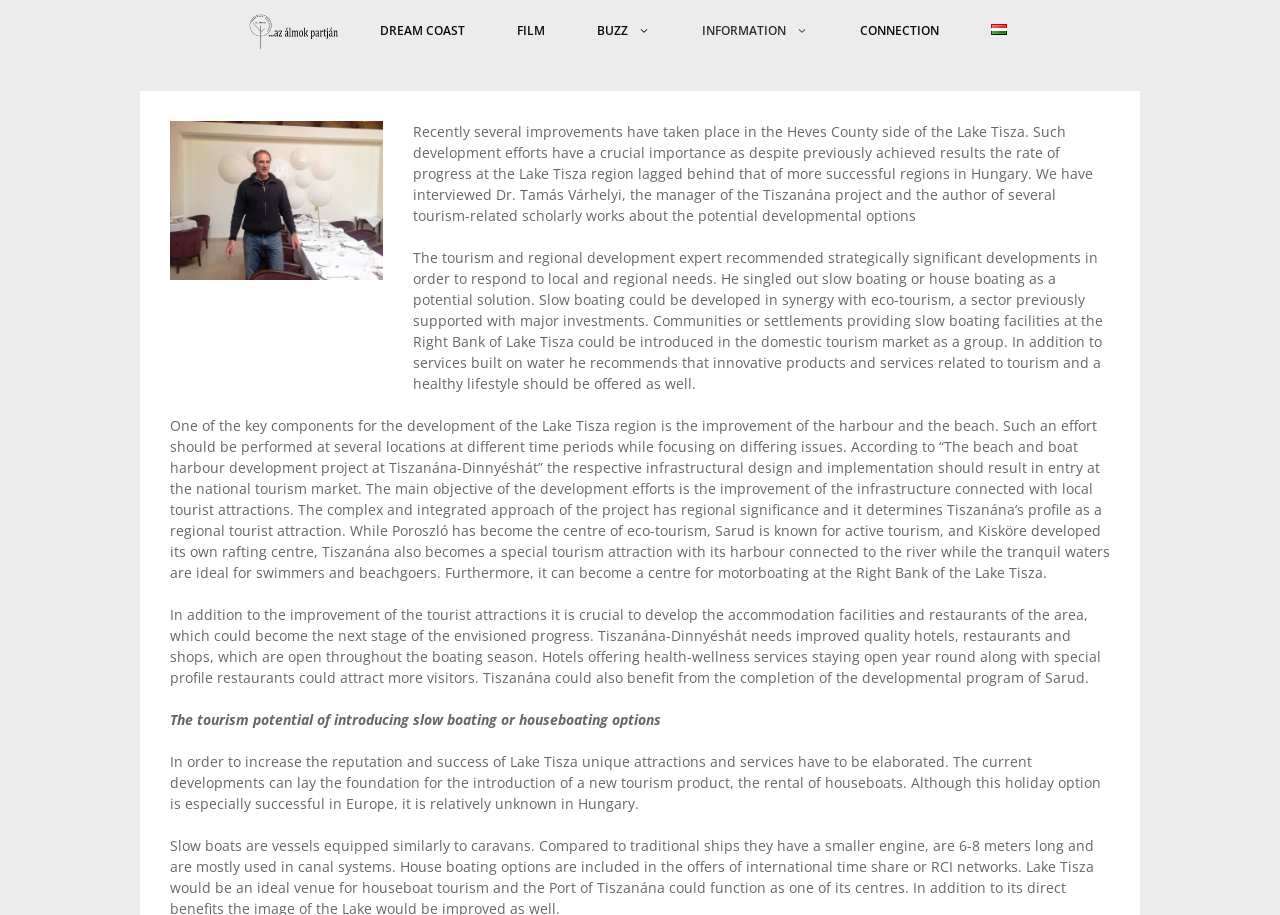Provide a brief response to the question below using a single word or phrase: 
What is a potential new tourism product mentioned?

Houseboat rental